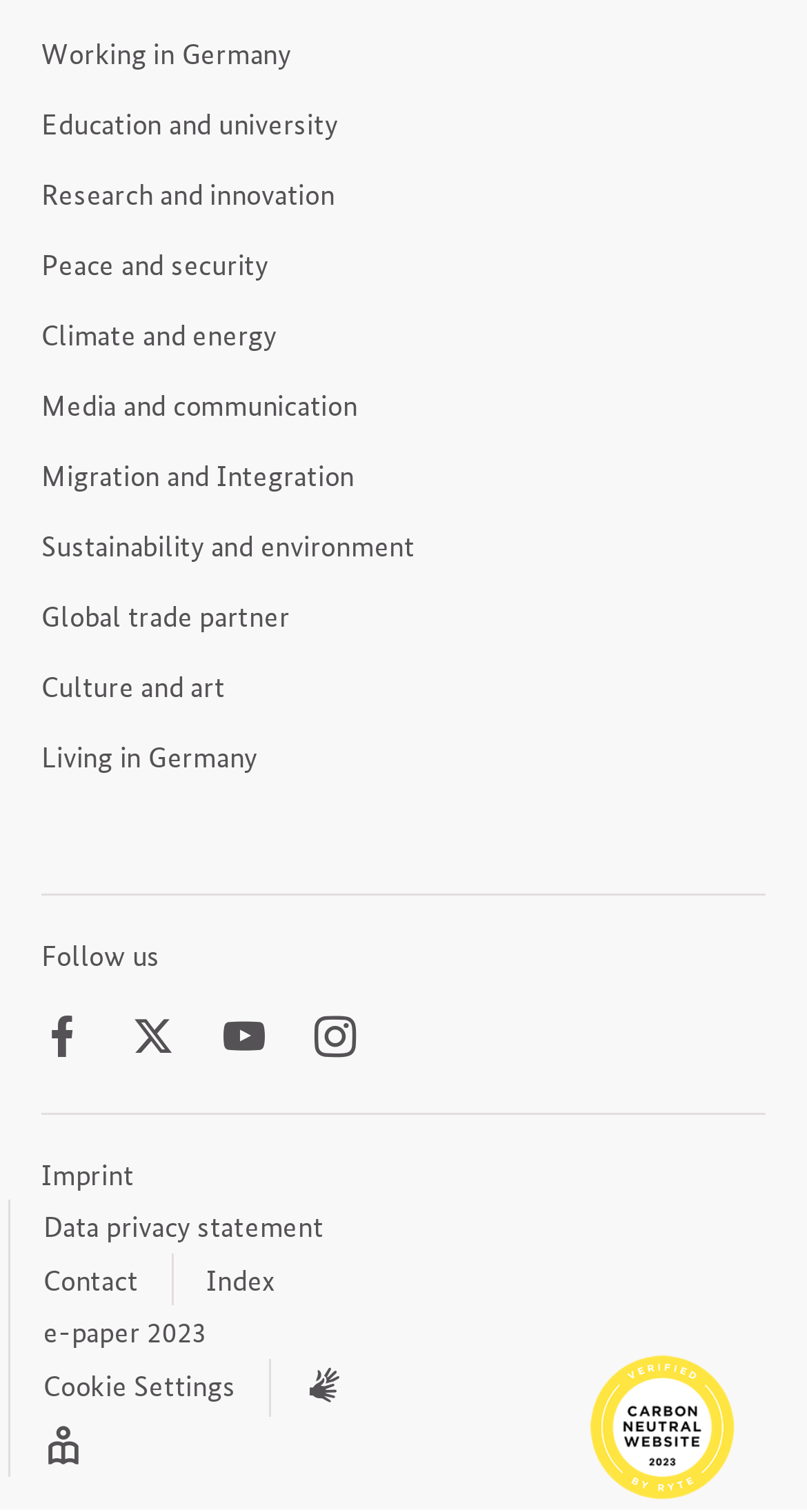Locate the bounding box coordinates of the element to click to perform the following action: 'Follow us on Facebook'. The coordinates should be given as four float values between 0 and 1, in the form of [left, top, right, bottom].

[0.051, 0.671, 0.103, 0.703]